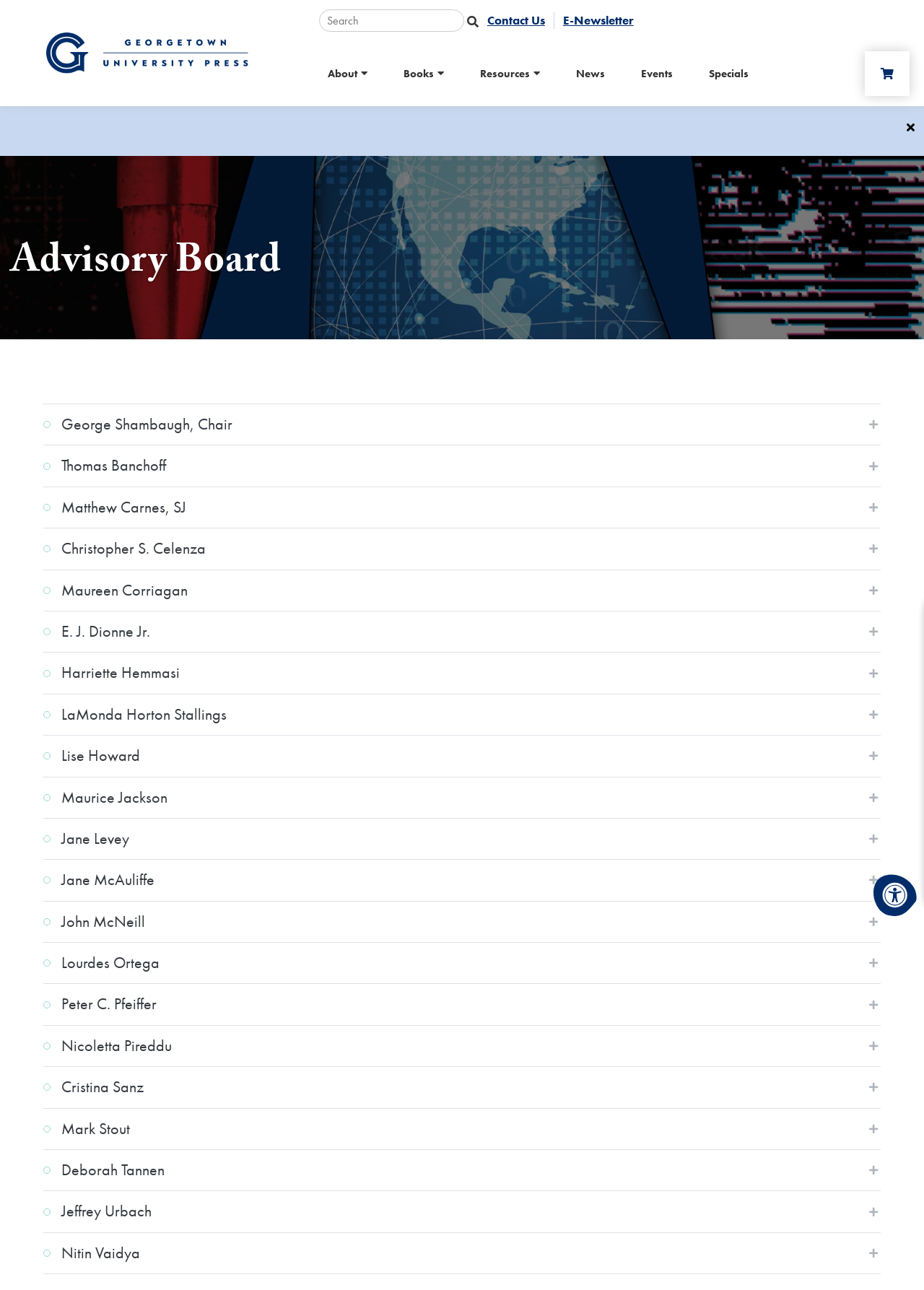Find the bounding box coordinates of the element to click in order to complete the given instruction: "View Advisory Board."

[0.012, 0.185, 0.988, 0.226]